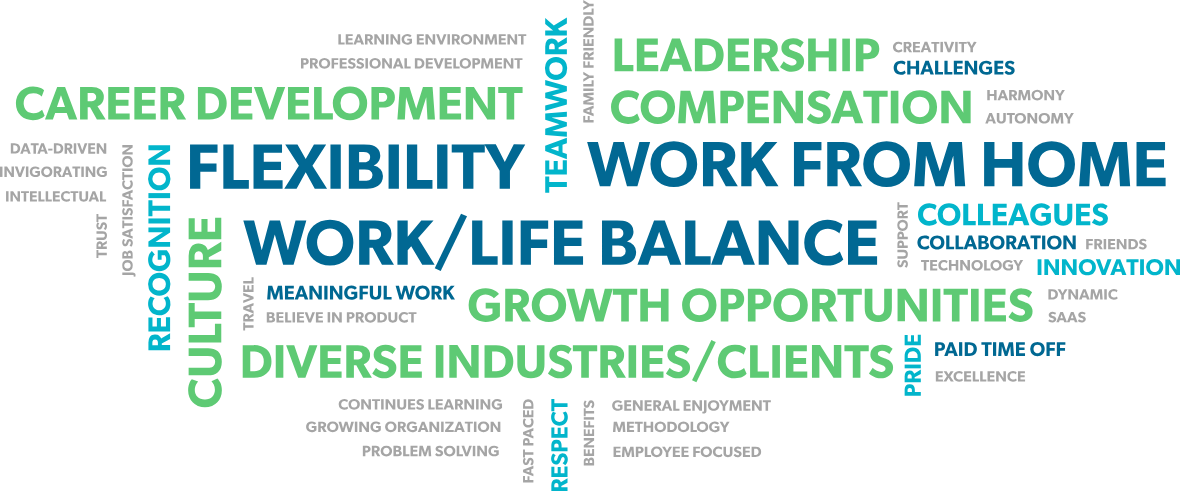Provide a one-word or brief phrase answer to the question:
What visual elements are used to draw attention to key aspects?

Varying font sizes and colors